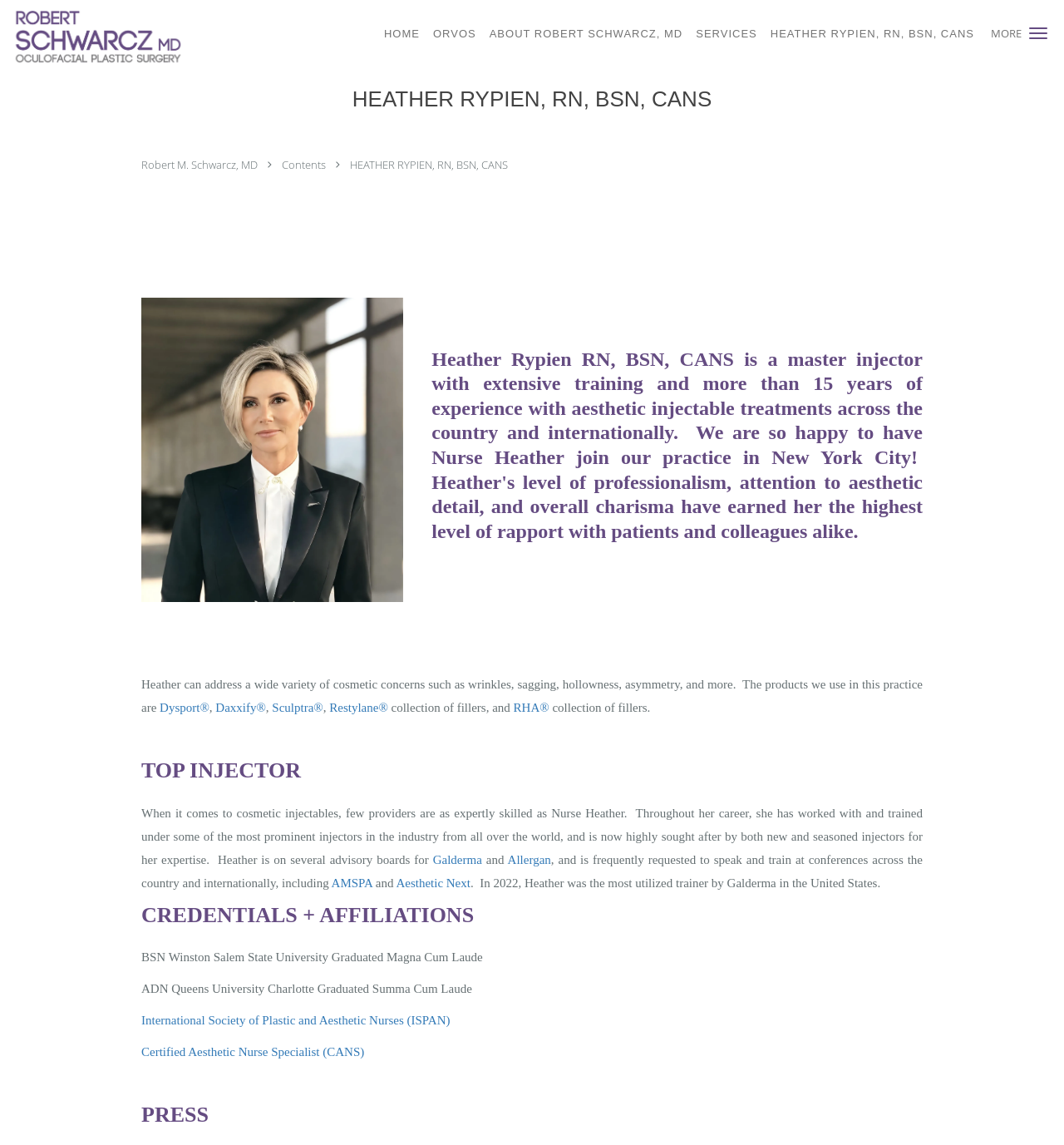Provide a comprehensive description of the webpage.

This webpage is about Heather Rypien, RN, BSN, CANS, a master injector with extensive training and over 15 years of experience in aesthetic injectable treatments. At the top of the page, there is a navigation menu with links to different sections of the website, including "HOME", "ORVOS", "ABOUT ROBERT SCHWARCZ, MD", "SERVICES", and "HEATHER RYPIEN, RN, BSN, CANS". 

Below the navigation menu, there is a heading that reads "HEATHER RYPIEN, RN, BSN, CANS" followed by a brief introduction to Heather's background and expertise. 

The main content of the page is divided into sections, each with a heading. The first section describes Heather's experience and qualifications, including her training and work with prominent injectors in the industry. 

The next section, "TOP INJECTOR", highlights Heather's expertise and recognition in the field of cosmetic injectables. It mentions her work on advisory boards for companies such as Galderma and Allergan, and her frequent requests to speak and train at conferences.

The "CREDENTIALS + AFFILIATIONS" section lists Heather's educational background, including her degrees from Winston Salem State University and Queens University Charlotte, as well as her certifications and affiliations with organizations such as the International Society of Plastic and Aesthetic Nurses (ISPAN) and the Certified Aesthetic Nurse Specialist (CANS).

Finally, the "PRESS" section is located at the bottom of the page. There are several links to products and services mentioned throughout the page, including Dysport®, Daxxify®, Sculptra®, Restylane®, and RHA®.